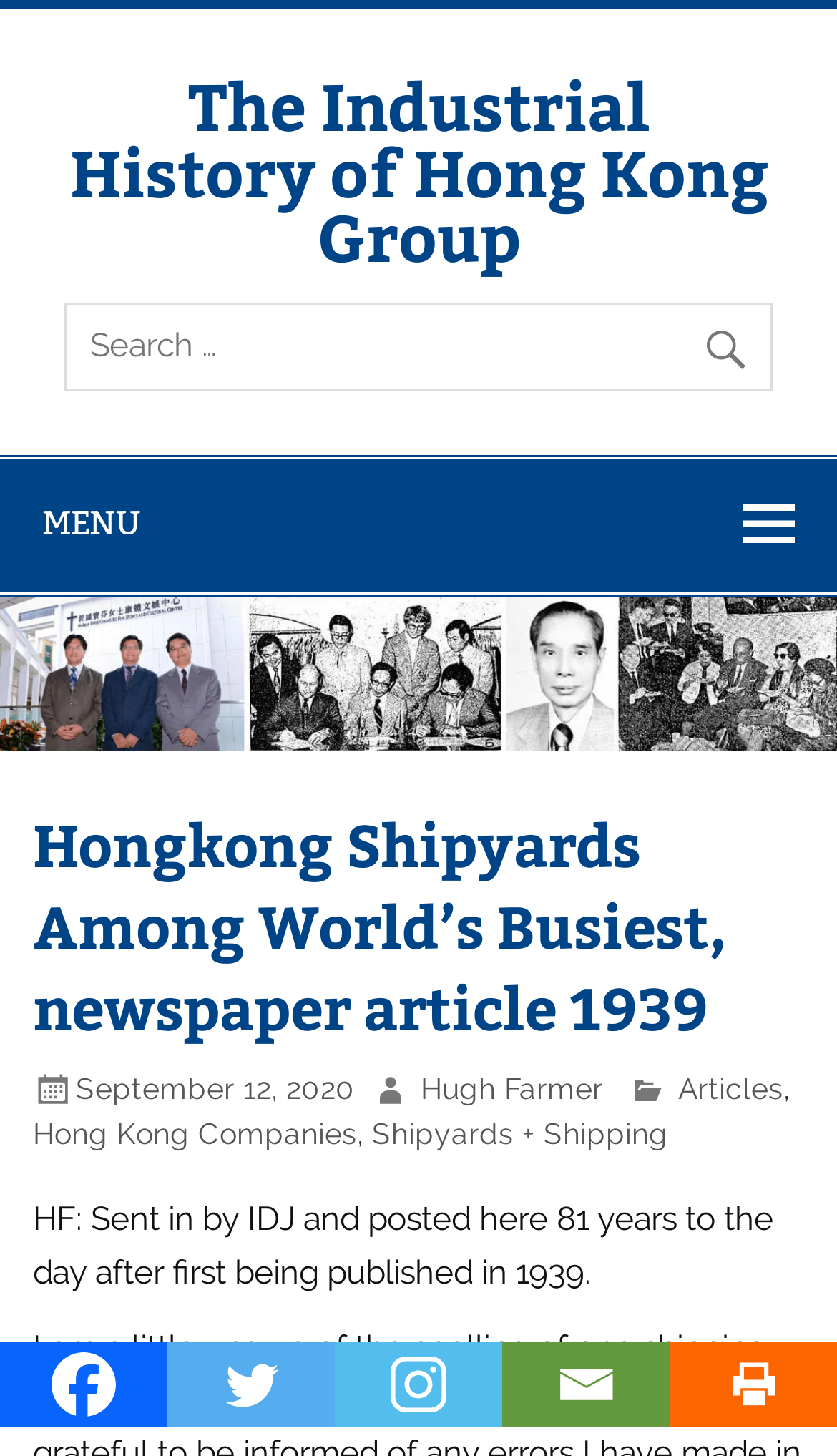Examine the image and give a thorough answer to the following question:
What social media platforms are available?

I found the answer by looking at the bottom of the webpage, where there are links to various social media platforms, including Facebook, Twitter, Instagram, and Email. These links suggest that the webpage is available on these platforms.